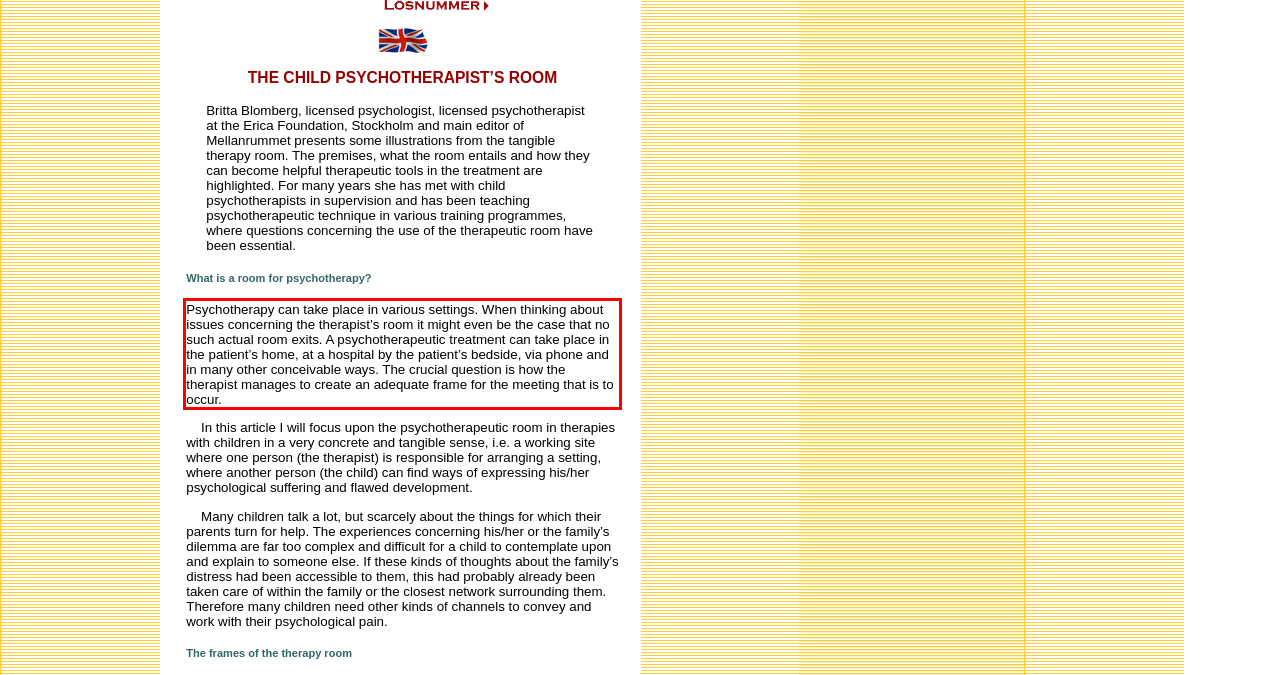Analyze the screenshot of the webpage and extract the text from the UI element that is inside the red bounding box.

Psychotherapy can take place in various settings. When thinking about issues concerning the therapist’s room it might even be the case that no such actual room exits. A psychotherapeutic treatment can take place in the patient’s home, at a hospital by the patient’s bedside, via phone and in many other conceivable ways. The crucial question is how the therapist manages to create an adequate frame for the meeting that is to occur.